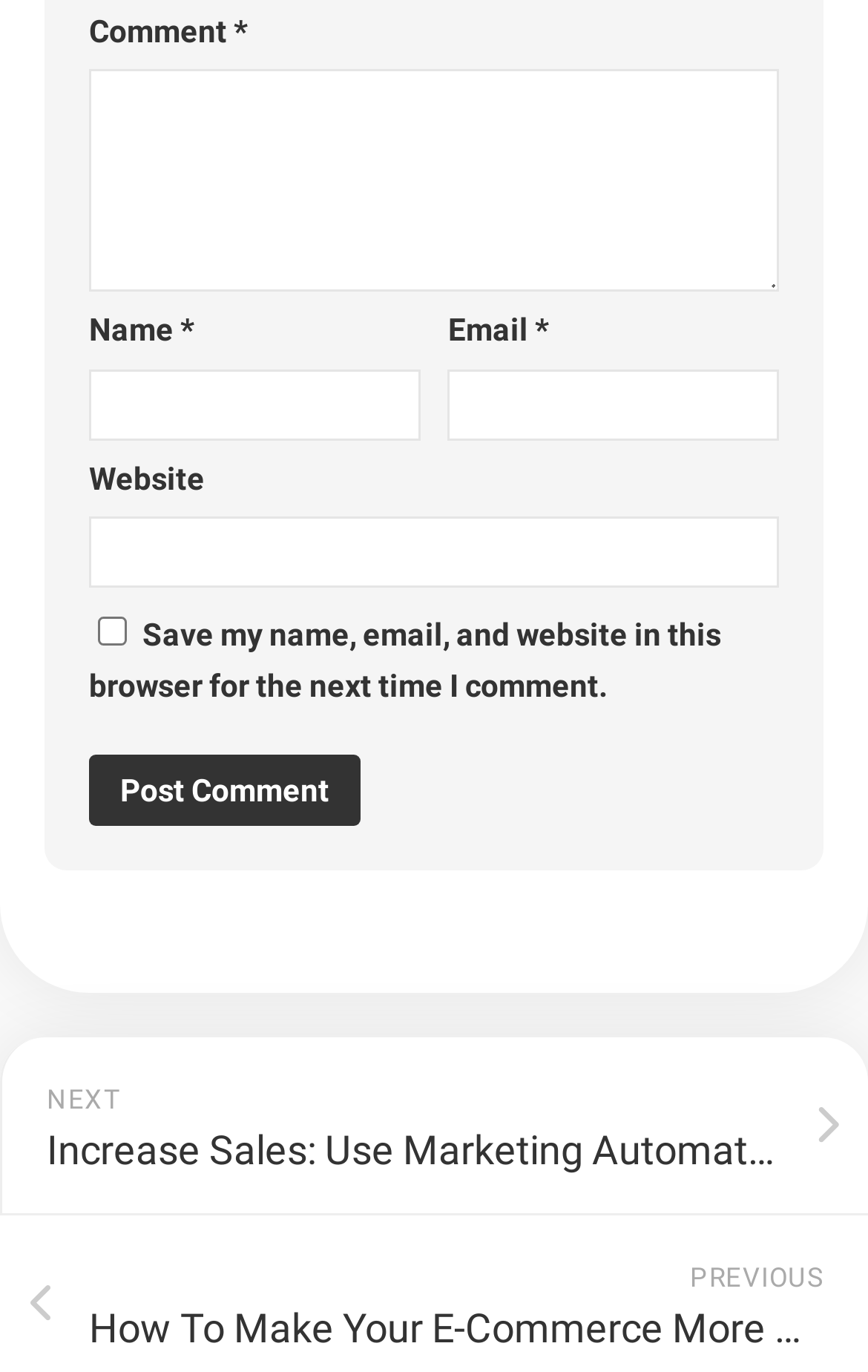Please look at the image and answer the question with a detailed explanation: What is the text of the link at the bottom?

The link at the bottom of the page has the text 'NEXT Increase Sales: Use Marketing Automation Strategies.' which is indicated by the link element with the given text.